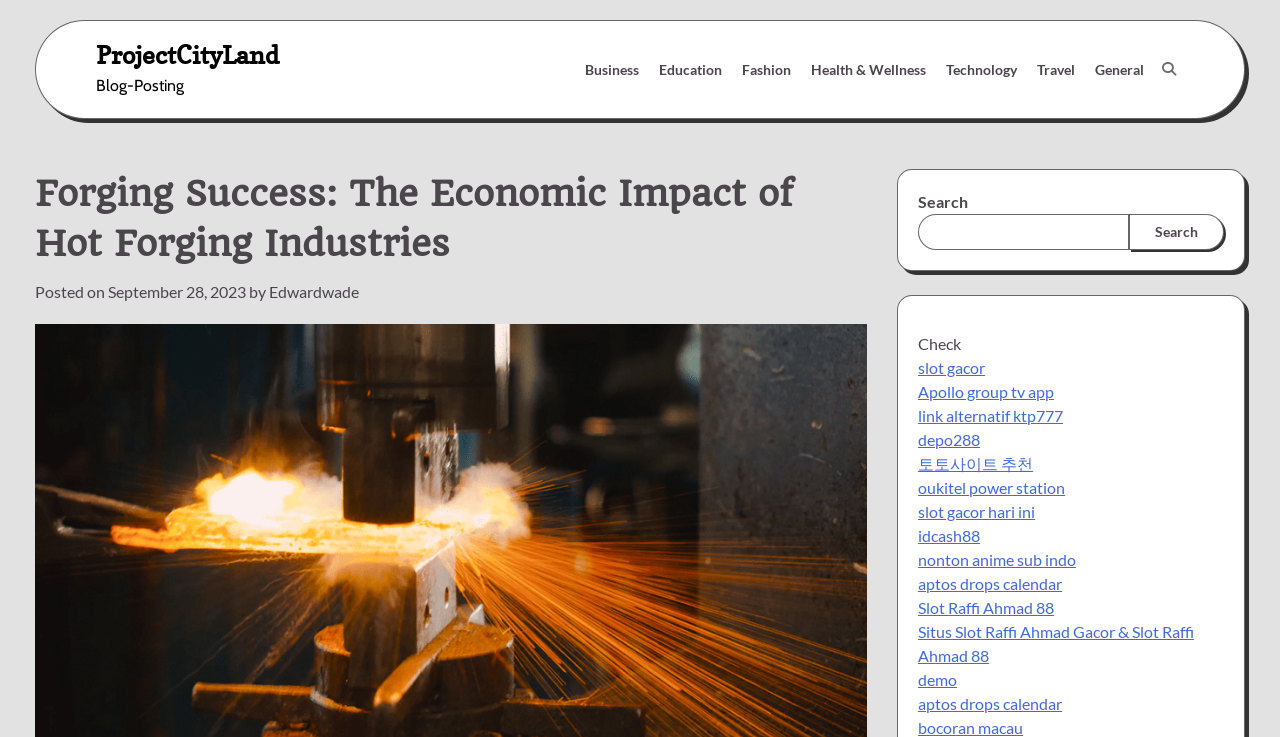Indicate the bounding box coordinates of the element that must be clicked to execute the instruction: "Click on the 'ProjectCityLand' link". The coordinates should be given as four float numbers between 0 and 1, i.e., [left, top, right, bottom].

[0.075, 0.053, 0.218, 0.095]